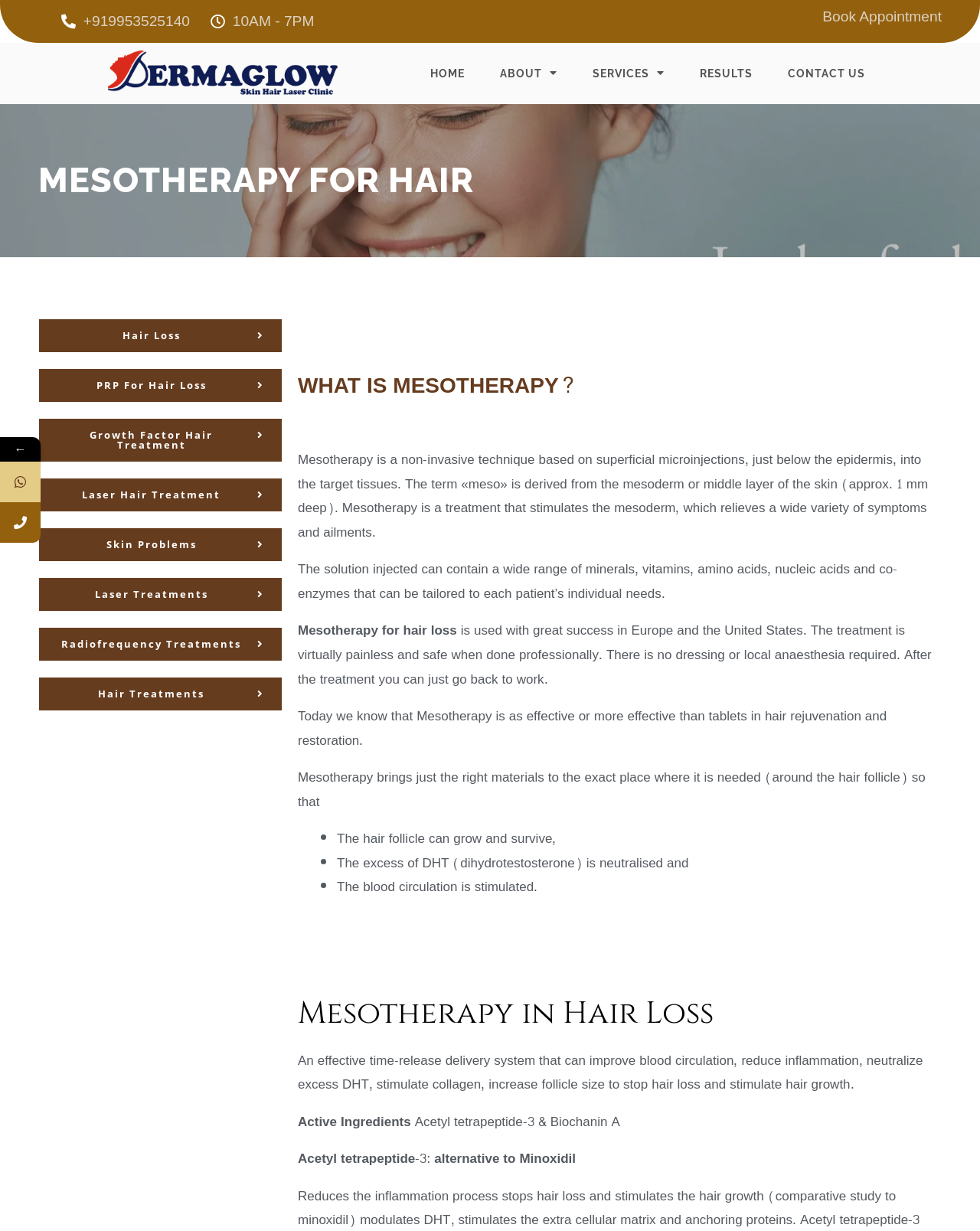Create an in-depth description of the webpage, covering main sections.

The webpage is about Mesotherapy for hair loss, specifically from the Skin & Hair Laser Clinic in Gurugram. At the top, there is a phone number and a business hour schedule. Below that, there is a navigation menu with links to "Book Appointment", "HOME", "ABOUT", "SERVICES", "RESULTS", and "CONTACT US". 

The main content of the webpage is divided into two sections. The first section has a heading "MESOTHERAPY FOR HAIR" and lists several links related to hair loss and treatment, such as "Hair Loss", "PRP For Hair Loss", and "Laser Hair Treatment". 

The second section has a heading "WHAT IS MESOTHERAPY?" and provides a detailed explanation of Mesotherapy, including its definition, benefits, and how it works. The text explains that Mesotherapy is a non-invasive technique that stimulates the mesoderm, relieving various symptoms and ailments. It also mentions that the treatment is virtually painless and safe when done professionally. 

There are several paragraphs of text that describe the benefits of Mesotherapy for hair loss, including its effectiveness in hair rejuvenation and restoration. The text also lists the advantages of Mesotherapy, such as improving blood circulation, reducing inflammation, and stimulating hair growth. 

Additionally, there are some icons and links at the bottom left of the page, including a back arrow, a Facebook icon, and a Twitter icon.